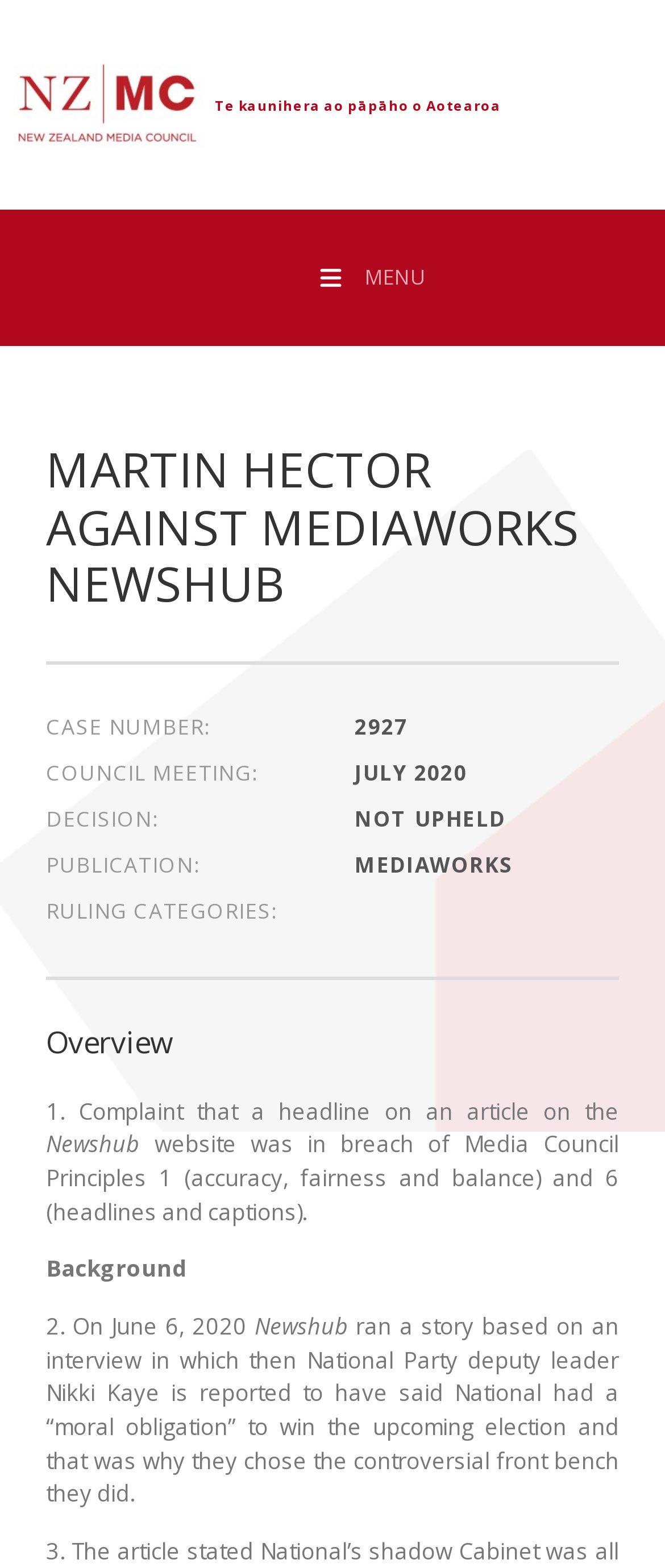What is the topic of the complaint?
Using the image provided, answer with just one word or phrase.

headline on an article